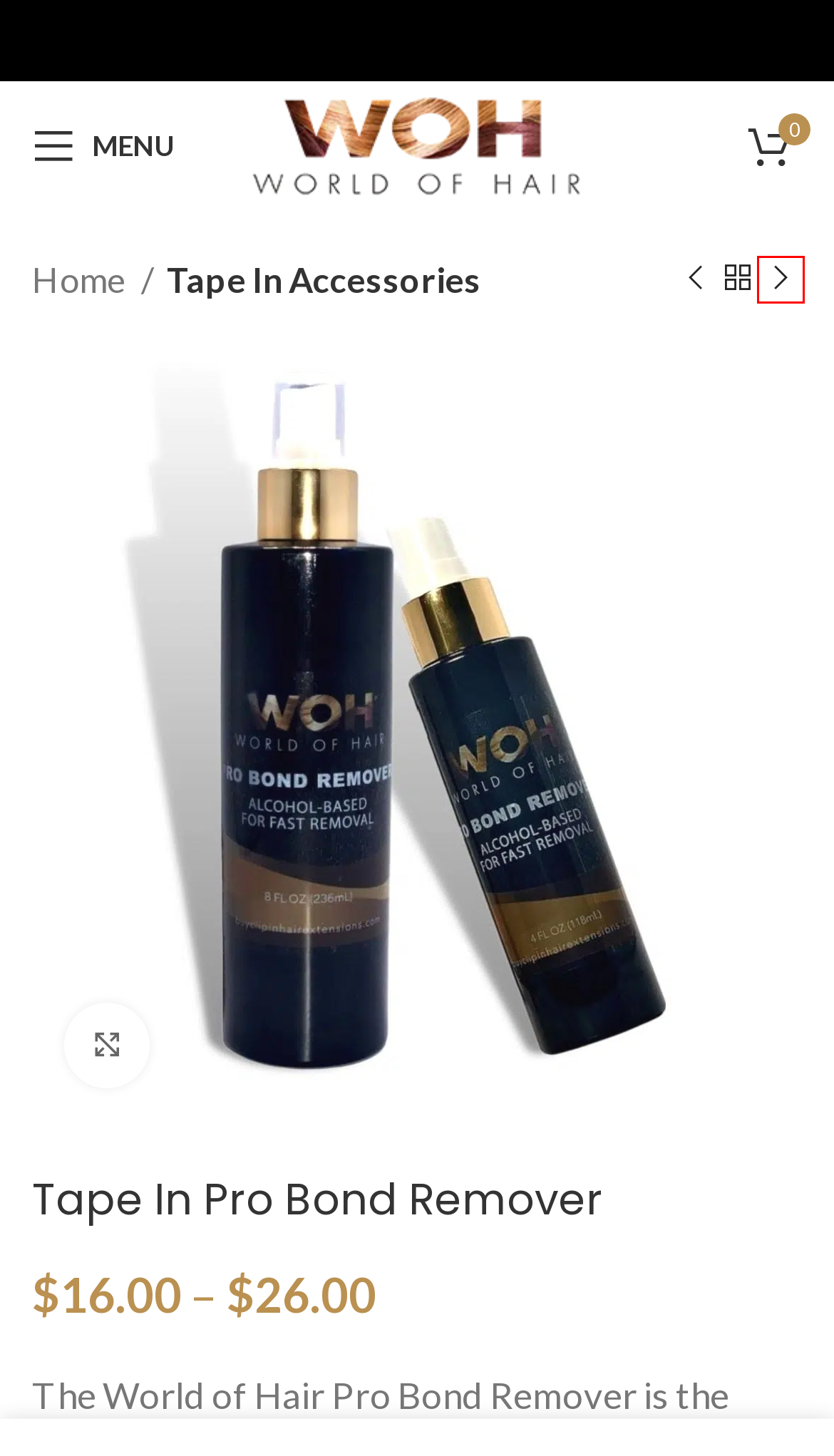You have a screenshot of a webpage with a red bounding box around an element. Select the webpage description that best matches the new webpage after clicking the element within the red bounding box. Here are the descriptions:
A. Before & After – World Of Hair
B. Single Sided Tape Tabs – World Of Hair
C. How To Pick My Style – World Of Hair
D. Privacy Policy – World Of Hair
E. World Of Hair – Luxury 100% Human Remy  Clip In Hair Extensions
F. Sunscreen + Swimming + Extensions 101: – World Of Hair
G. Product Care – World Of Hair
H. About Us – World Of Hair

B